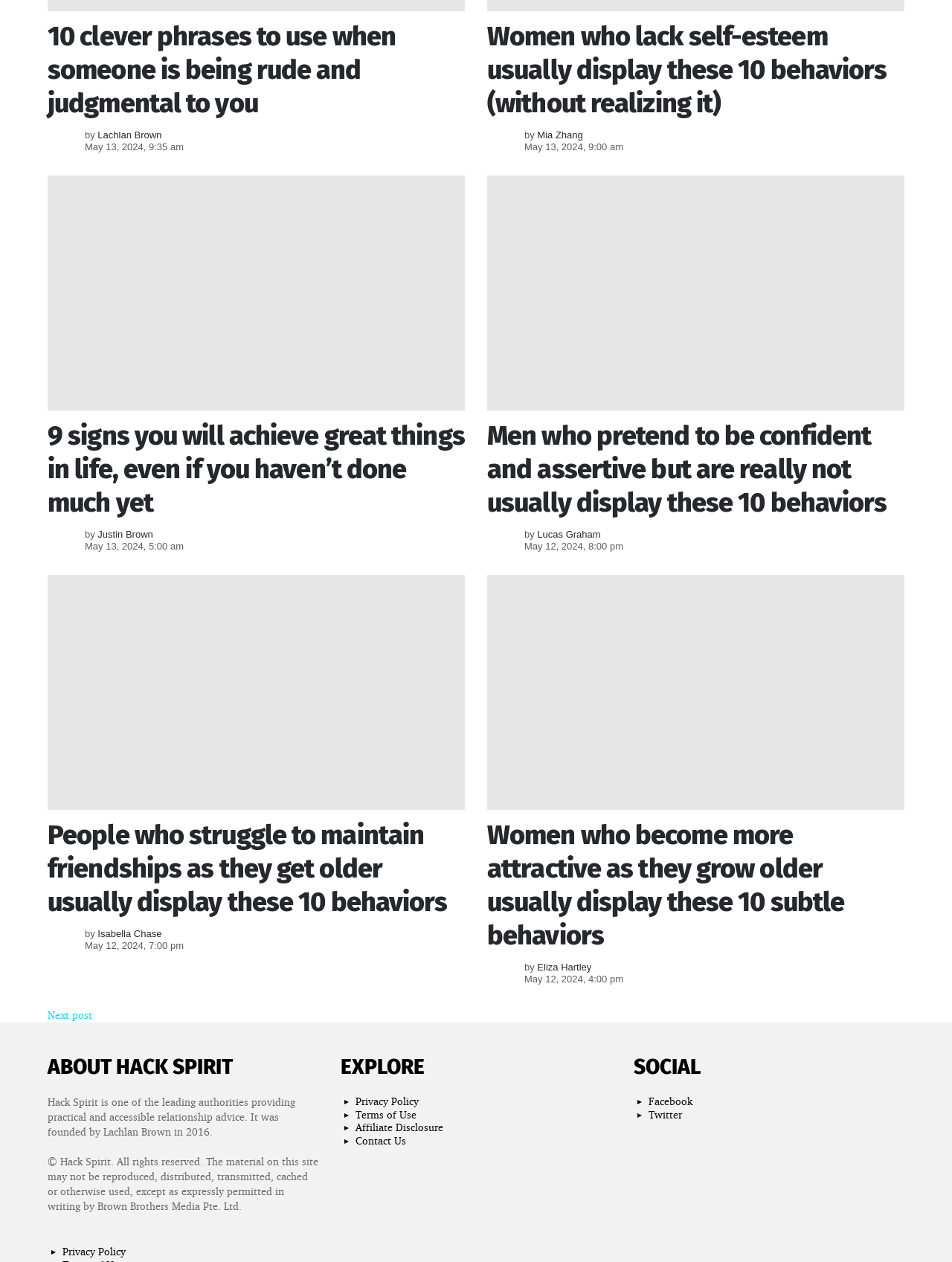Please specify the bounding box coordinates of the clickable section necessary to execute the following command: "Learn more about Hack Spirit".

[0.05, 0.835, 0.334, 0.856]